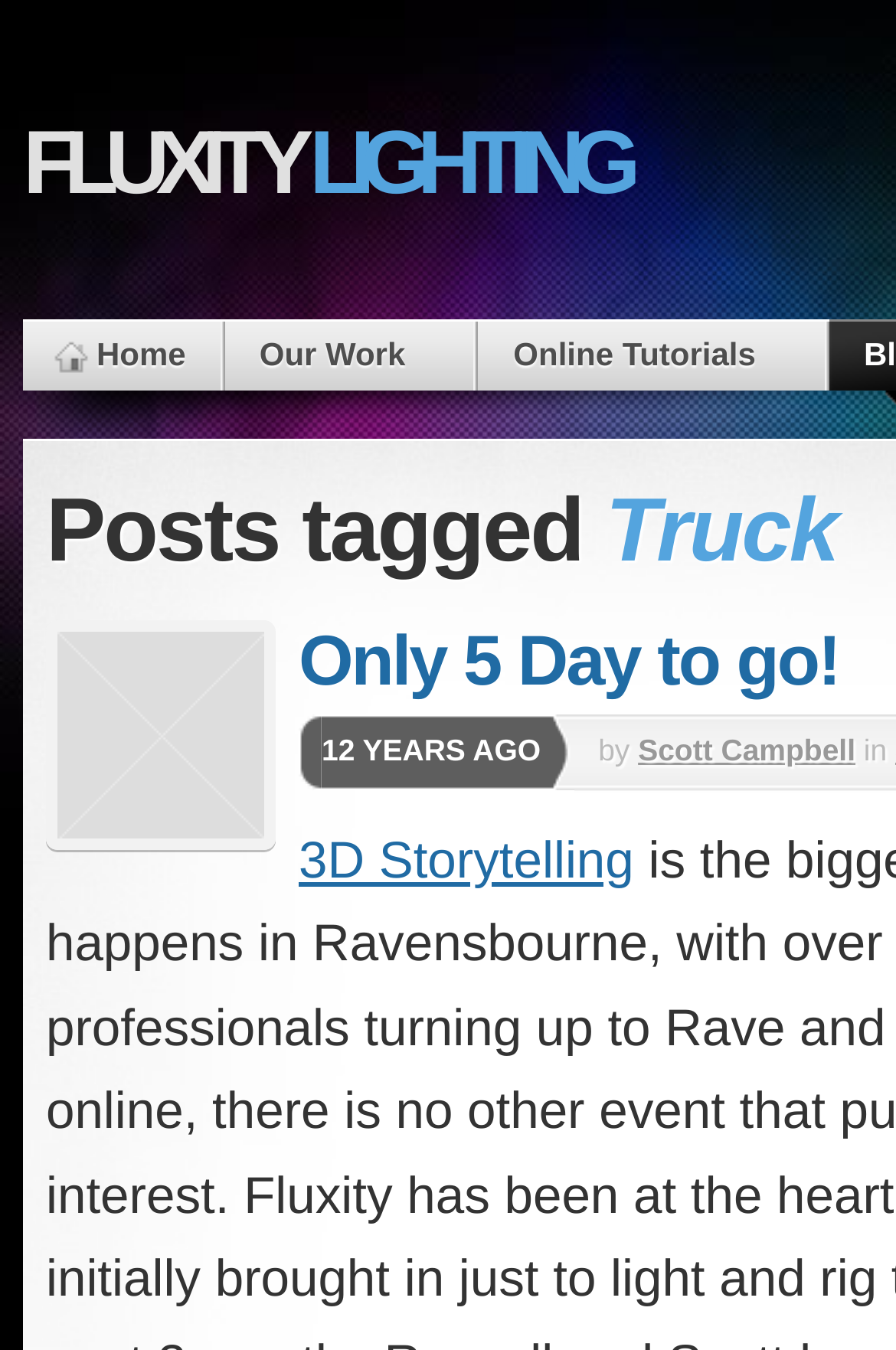Locate the bounding box coordinates of the clickable region necessary to complete the following instruction: "Chat with us via 'live chat us now'". Provide the coordinates in the format of four float numbers between 0 and 1, i.e., [left, top, right, bottom].

None